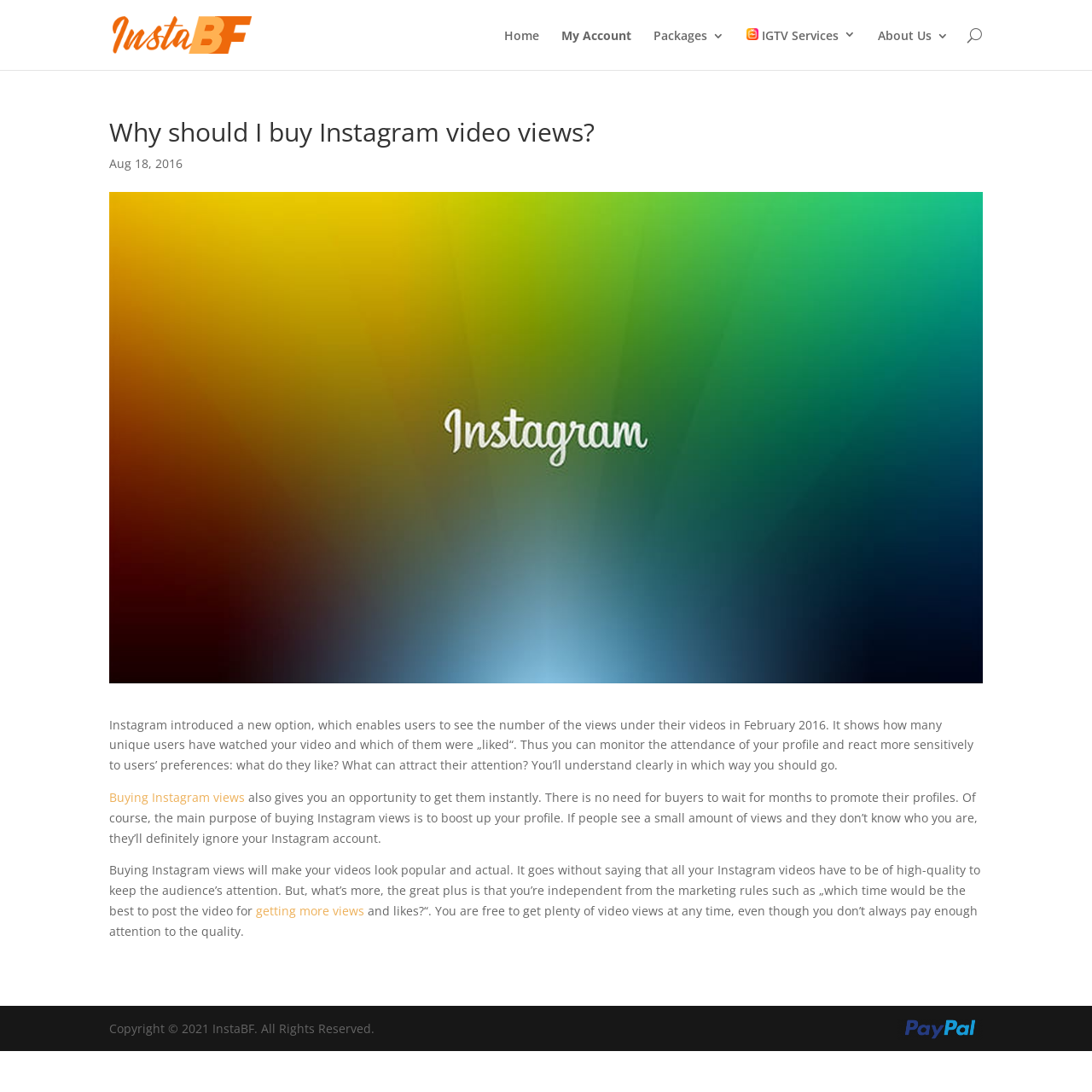Determine the webpage's heading and output its text content.

Why should I buy Instagram video views?